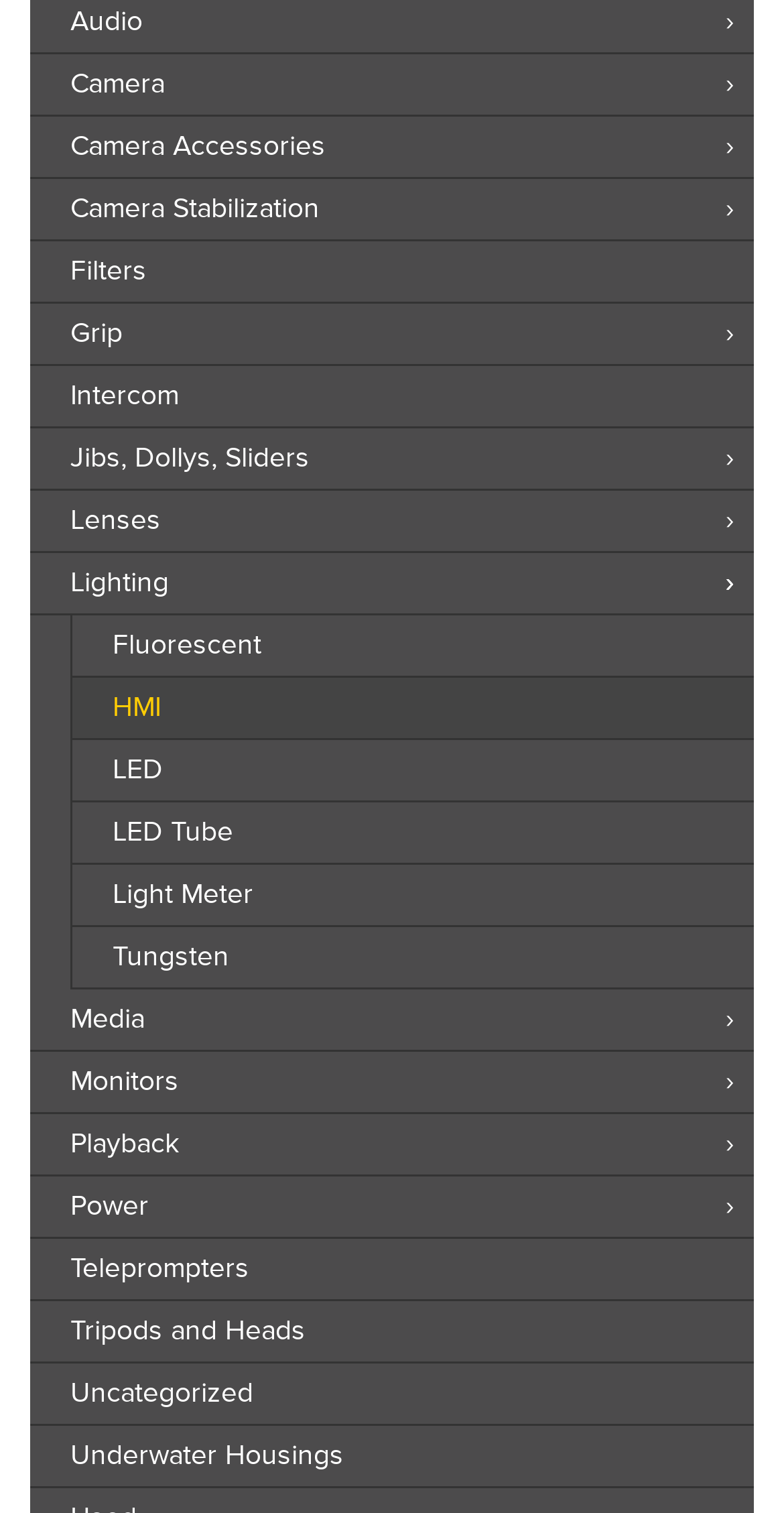Given the element description "Underwater Housings", identify the bounding box of the corresponding UI element.

[0.038, 0.942, 0.962, 0.984]